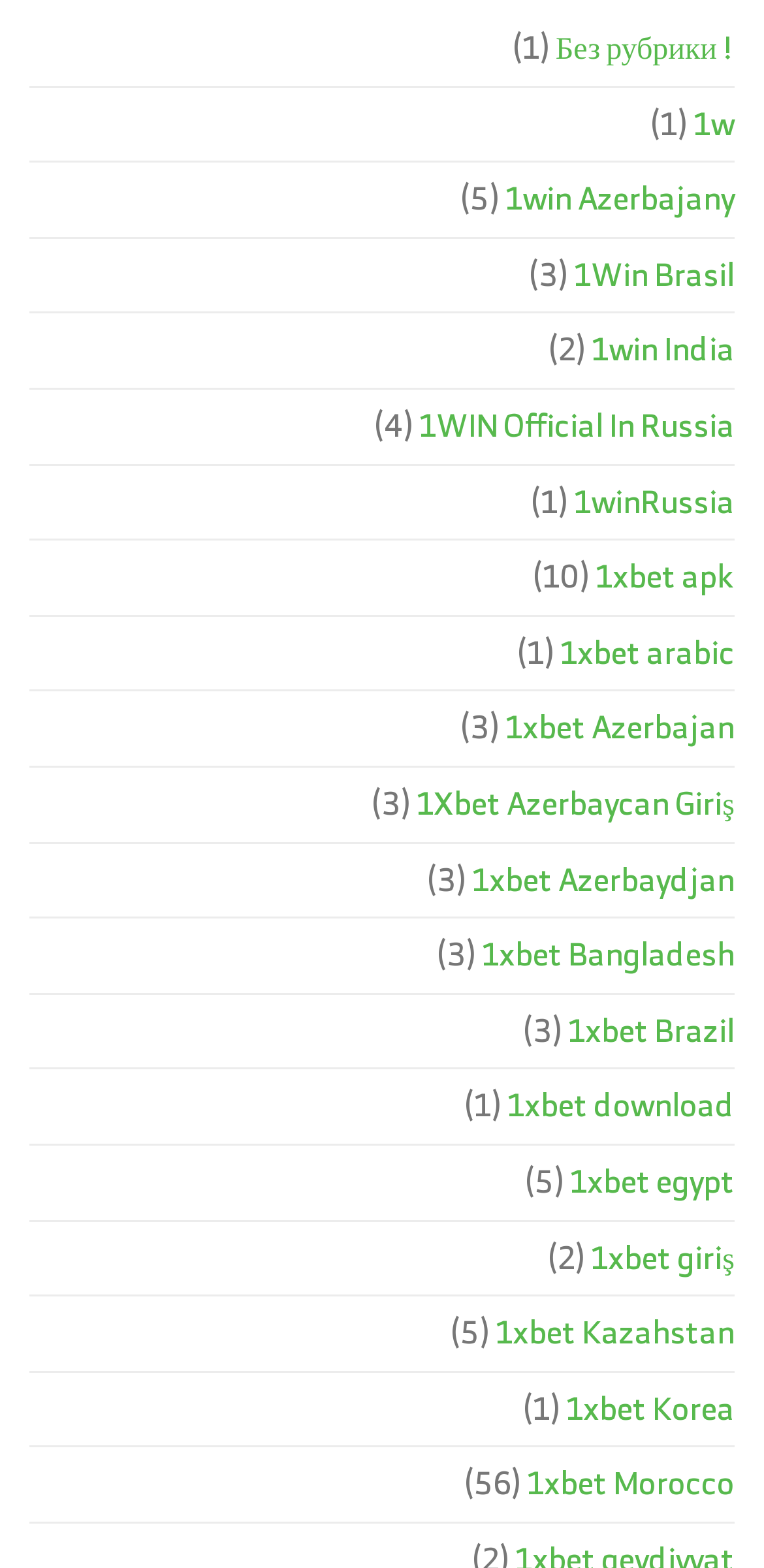Pinpoint the bounding box coordinates of the clickable area necessary to execute the following instruction: "Visit Instagram Social Icon". The coordinates should be given as four float numbers between 0 and 1, namely [left, top, right, bottom].

None